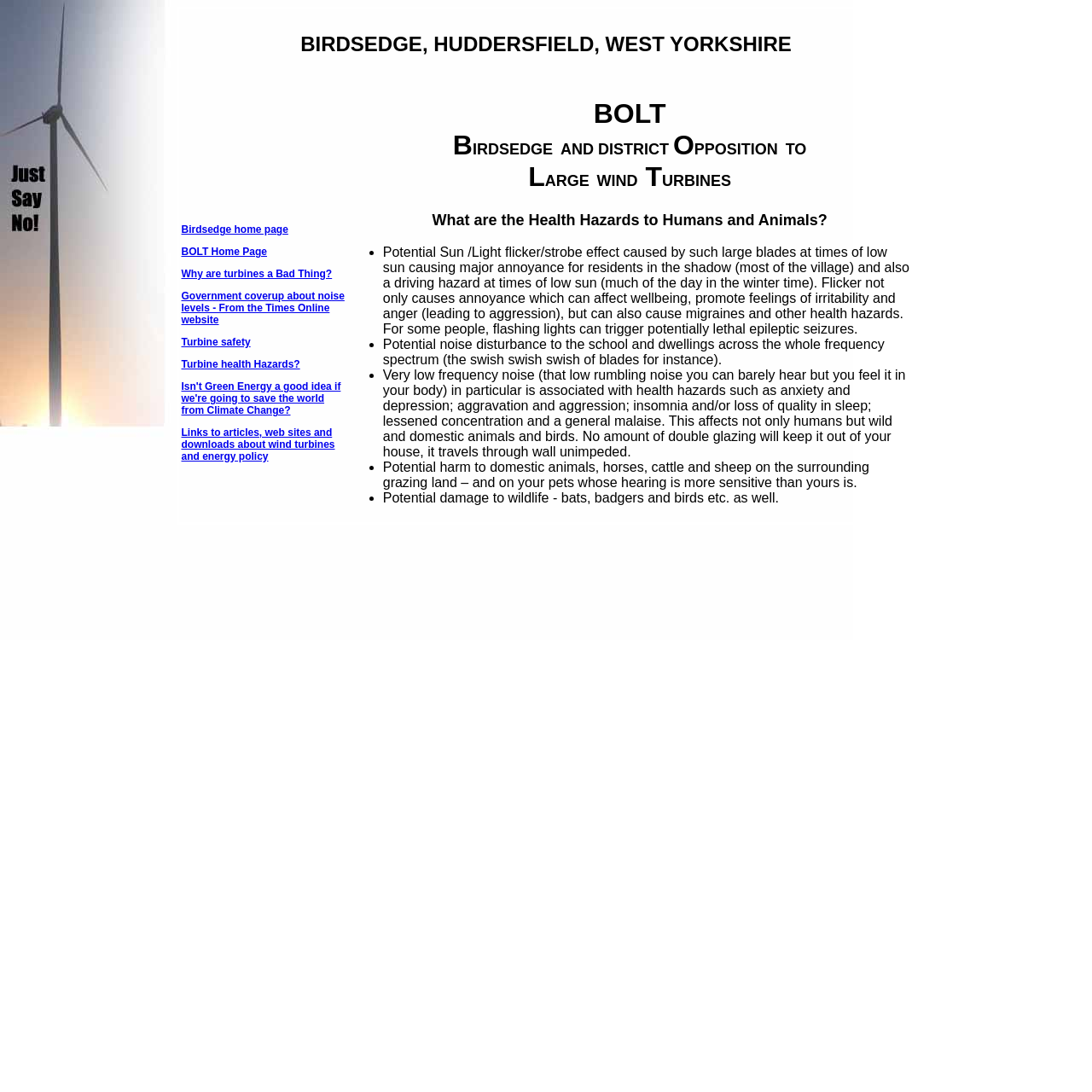Please locate the bounding box coordinates of the element's region that needs to be clicked to follow the instruction: "Read about Why are turbines a Bad Thing?". The bounding box coordinates should be provided as four float numbers between 0 and 1, i.e., [left, top, right, bottom].

[0.166, 0.245, 0.304, 0.256]